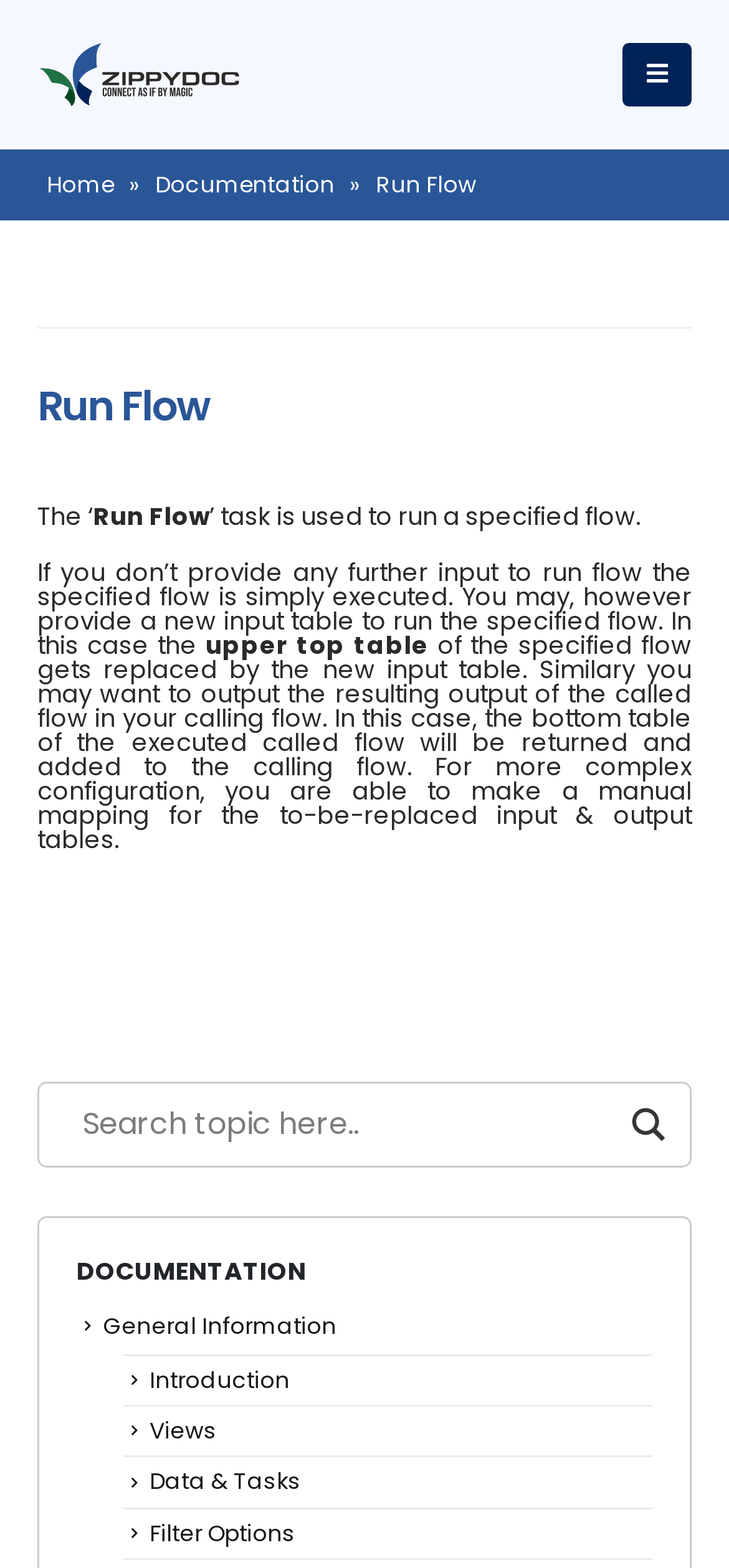What is the purpose of manual mapping?
Look at the image and answer with only one word or phrase.

For complex configuration